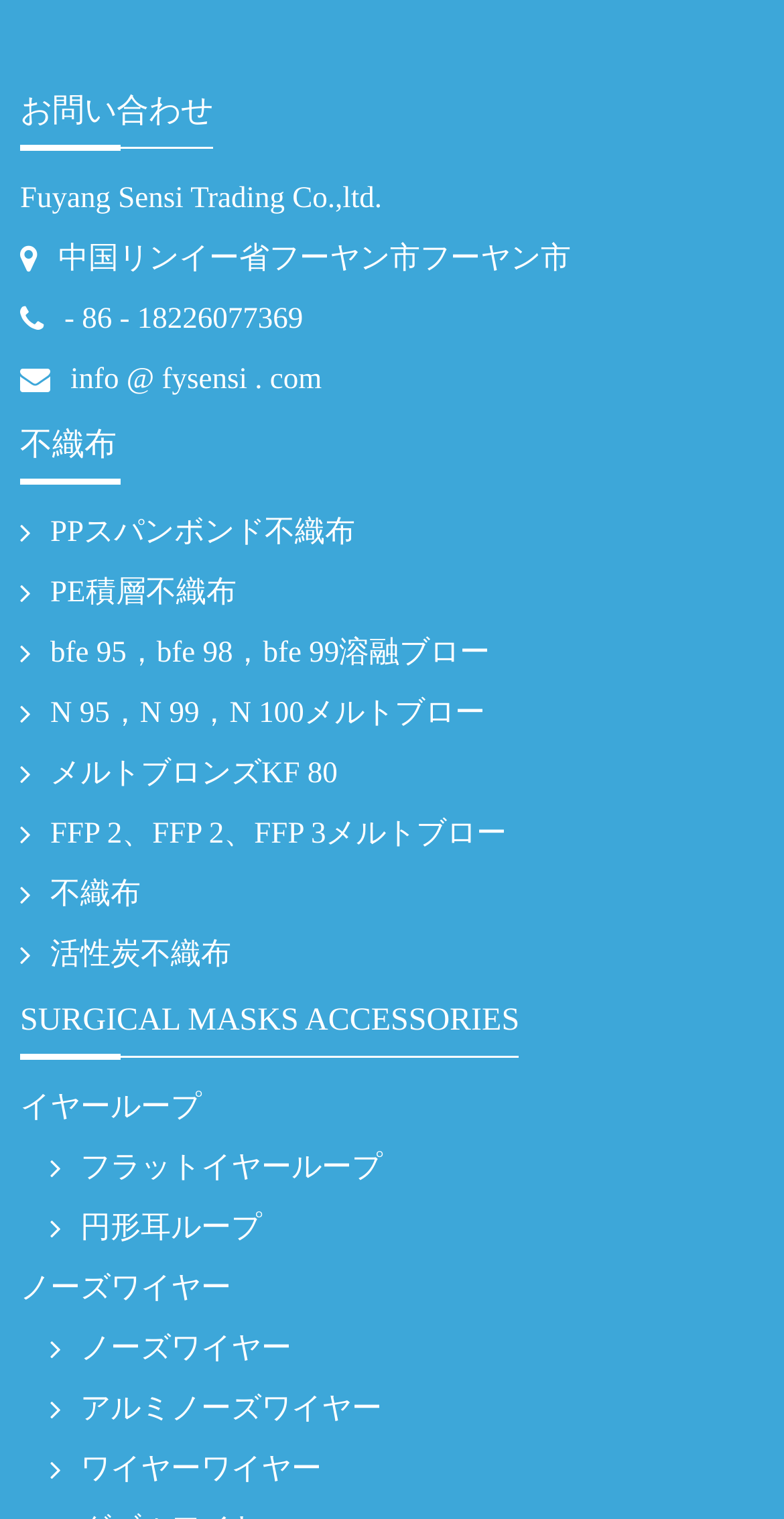Specify the bounding box coordinates of the area that needs to be clicked to achieve the following instruction: "Visit Fuyang Sensi Trading Co.,ltd. website".

[0.026, 0.111, 0.487, 0.151]